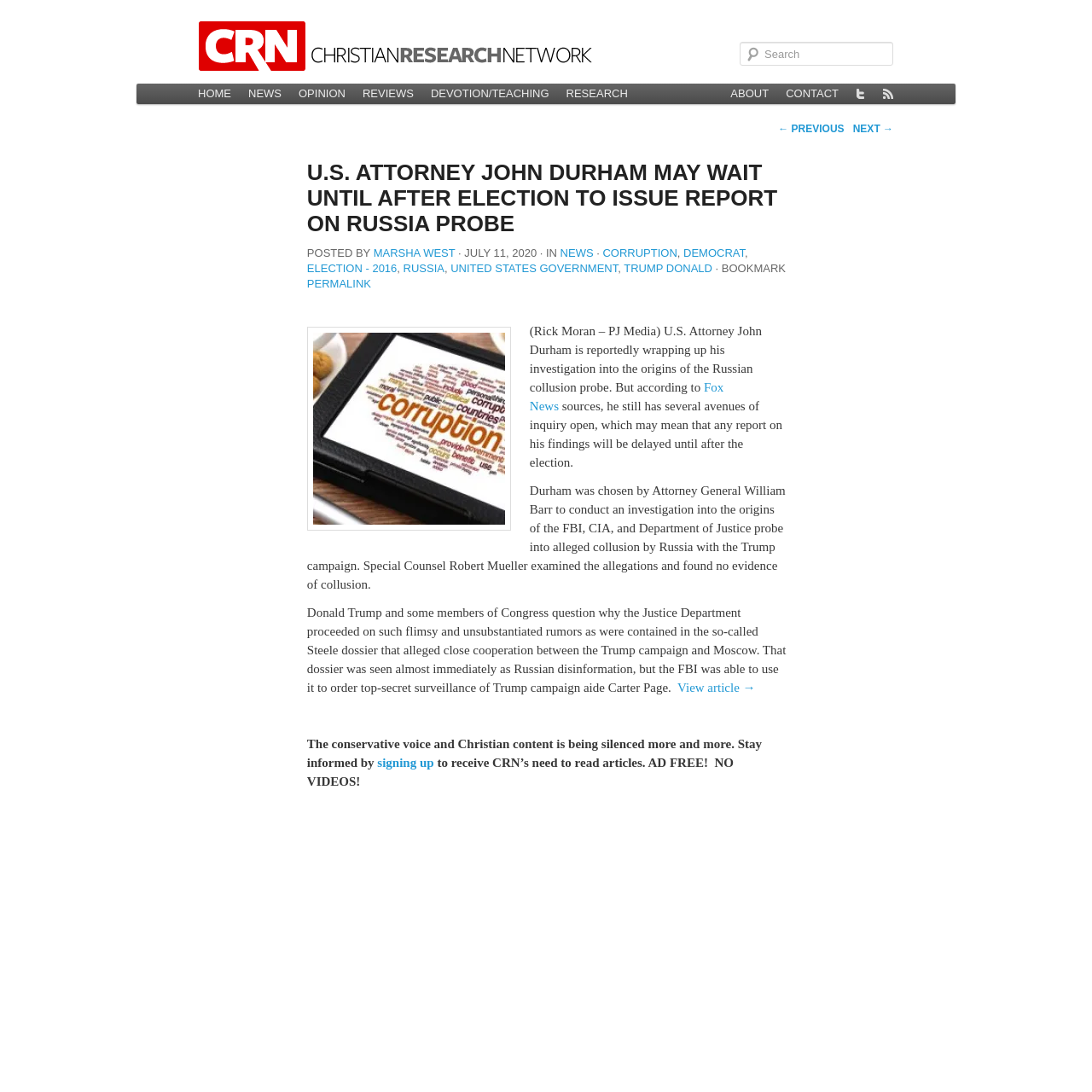Show me the bounding box coordinates of the clickable region to achieve the task as per the instruction: "Go to the home page".

[0.173, 0.077, 0.22, 0.095]